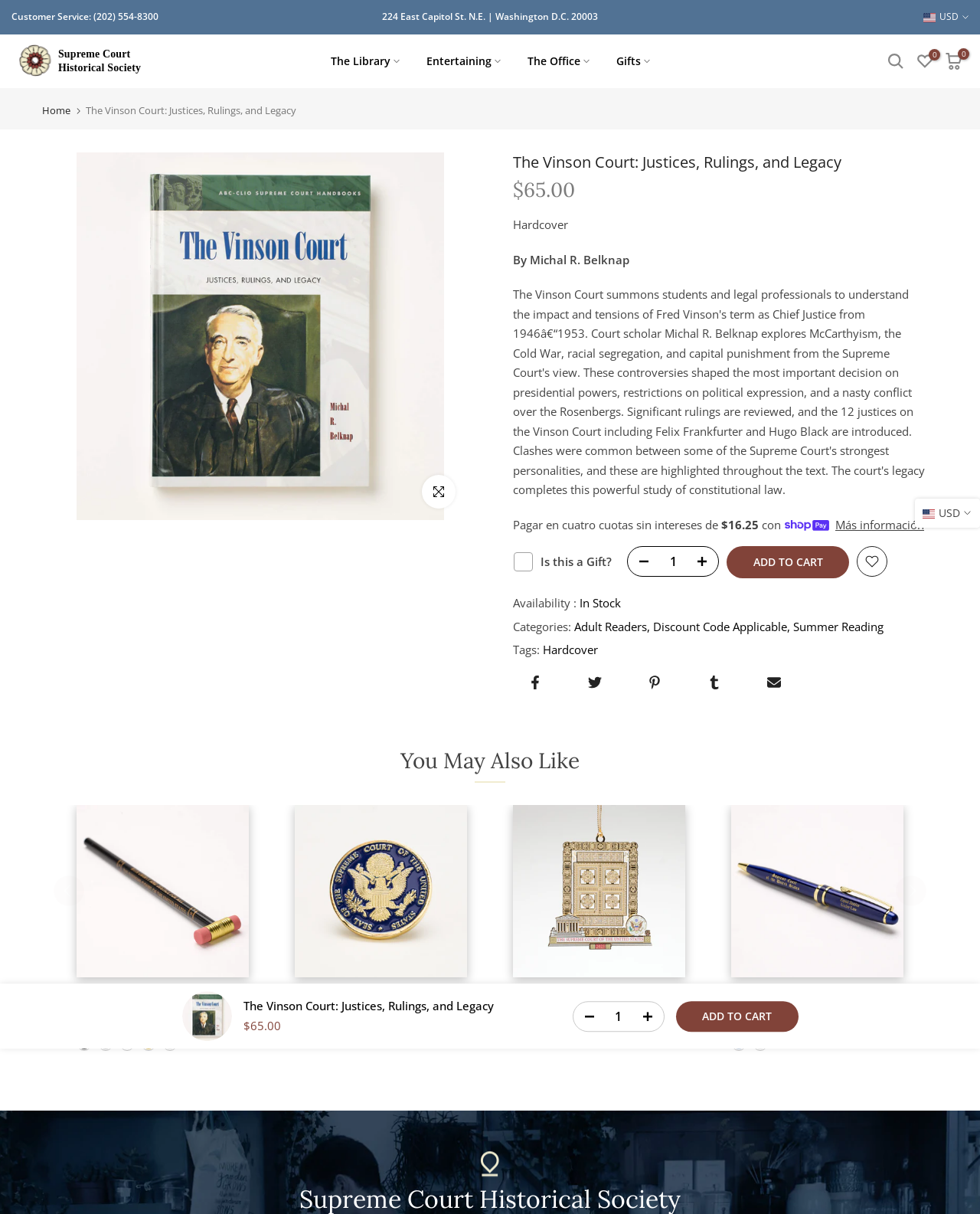What is the format of the book?
Your answer should be a single word or phrase derived from the screenshot.

Hardcover